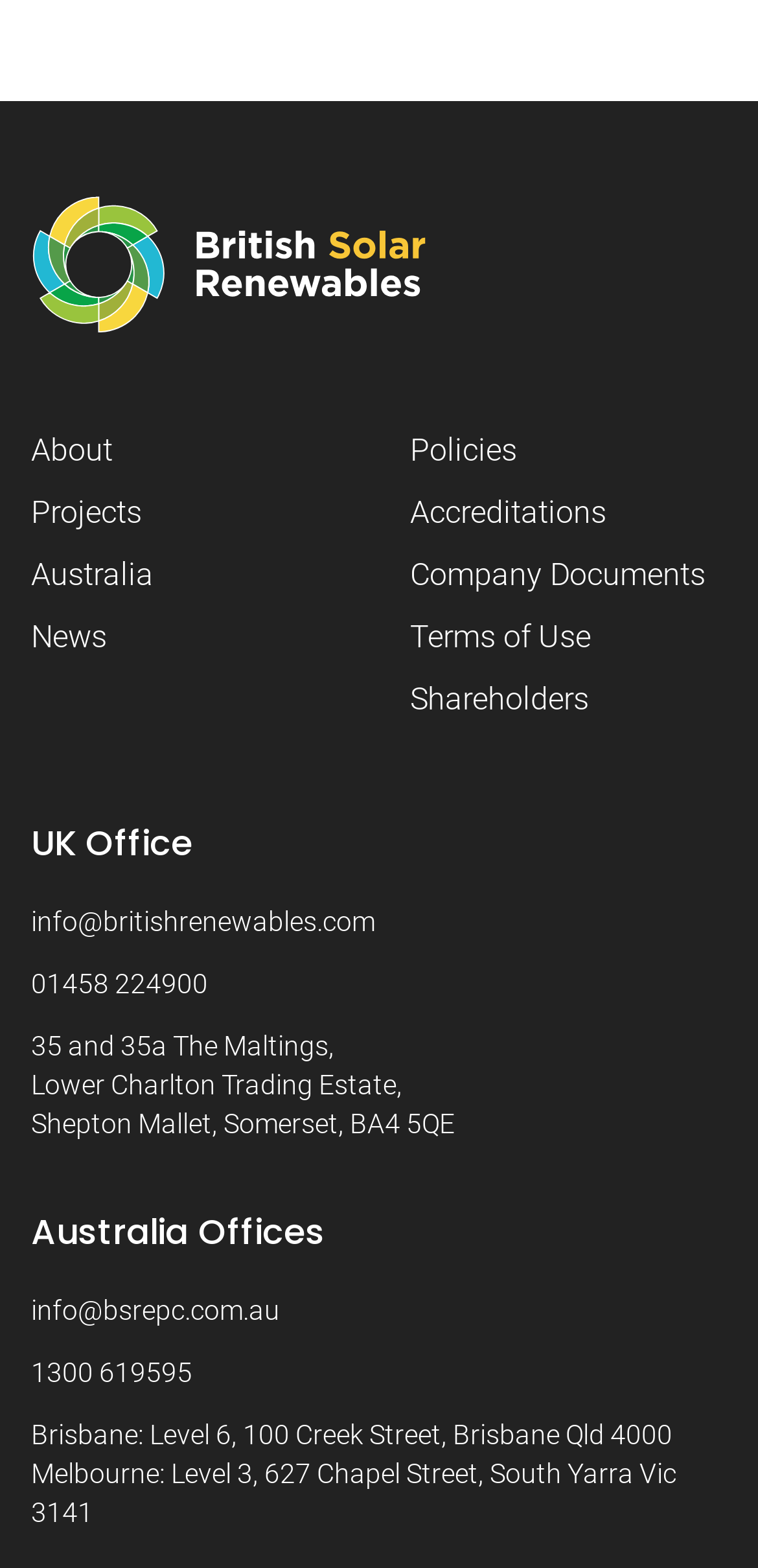Specify the bounding box coordinates of the area to click in order to execute this command: 'Contact UK office via email'. The coordinates should consist of four float numbers ranging from 0 to 1, and should be formatted as [left, top, right, bottom].

[0.041, 0.575, 0.959, 0.6]